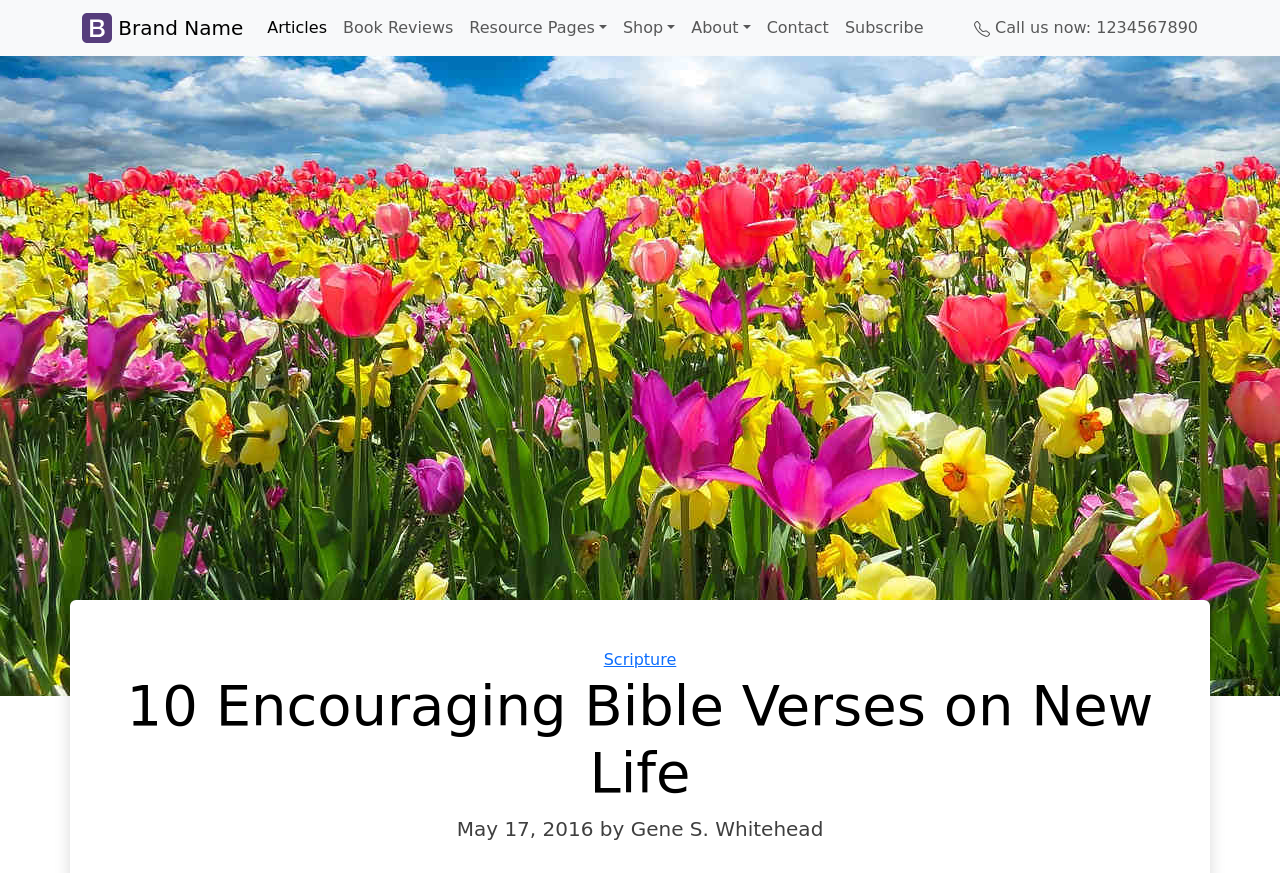Identify the bounding box coordinates of the specific part of the webpage to click to complete this instruction: "Click on the 'About' link".

[0.534, 0.009, 0.593, 0.055]